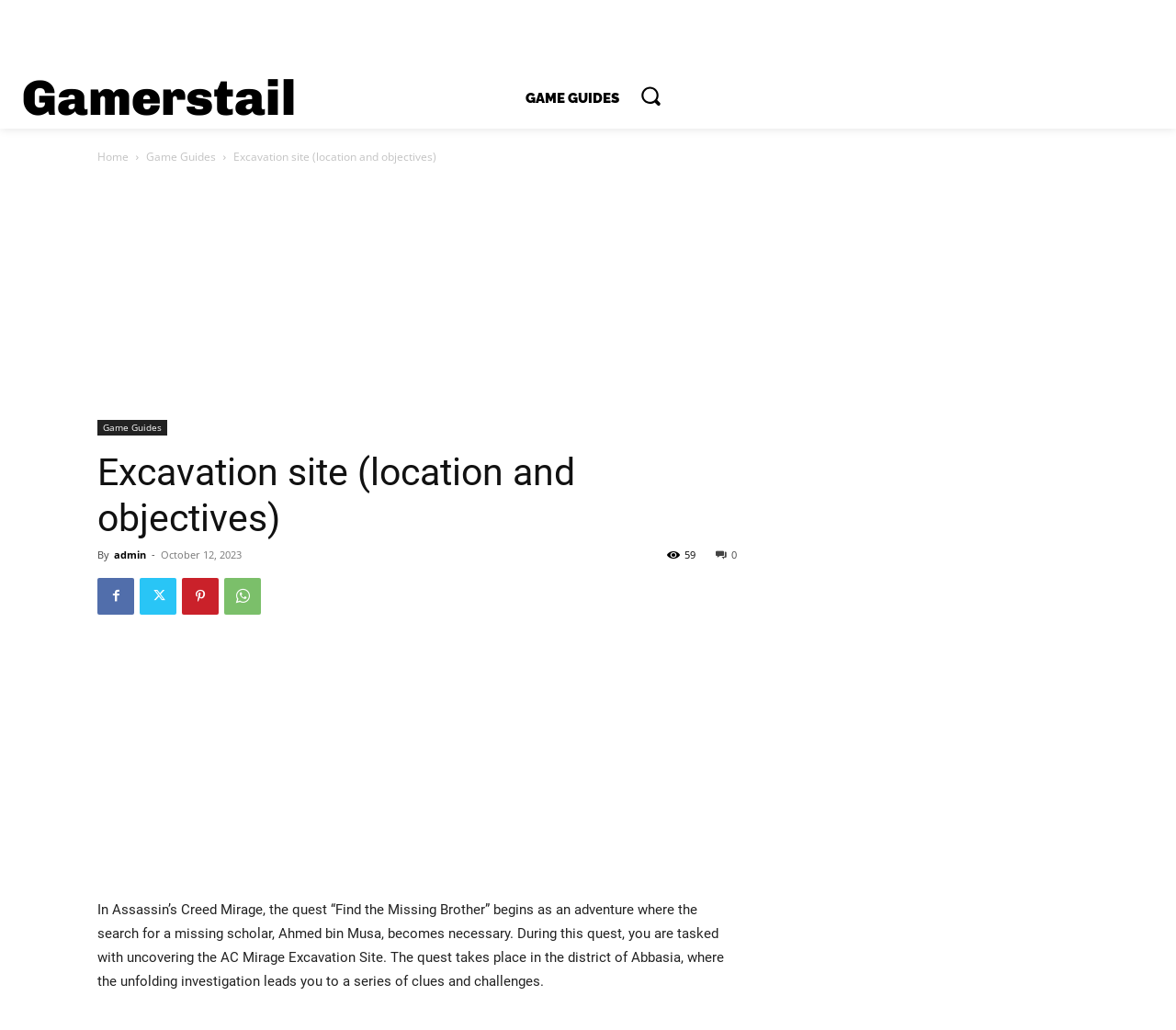What is the name of the scholar in the quest?
Give a detailed response to the question by analyzing the screenshot.

I found the answer by reading the text in the webpage, specifically the sentence '...the search for a missing scholar, Ahmed bin Musa, becomes necessary.' which mentions the name of the scholar.